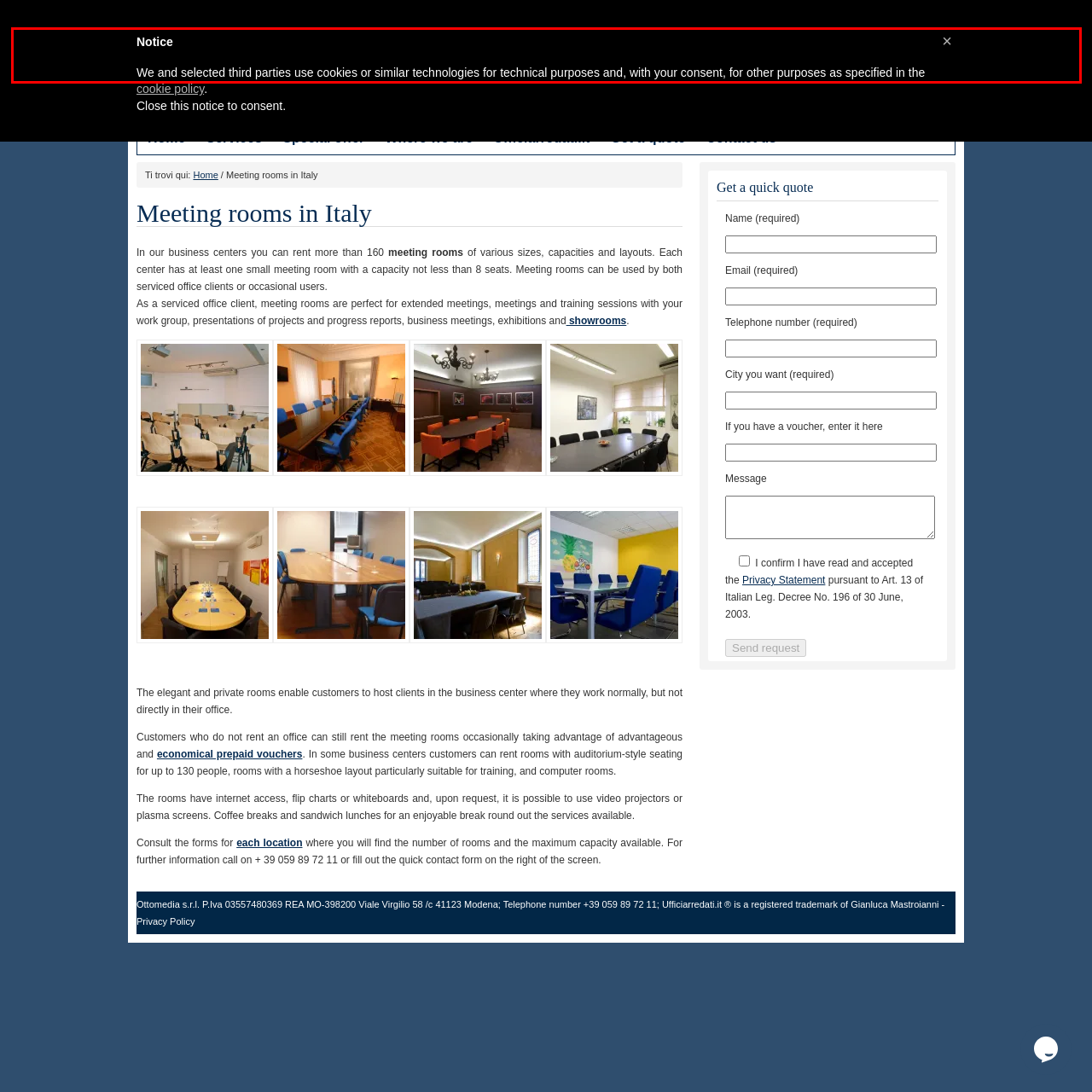Observe the screenshot of the webpage that includes a red rectangle bounding box. Conduct OCR on the content inside this red bounding box and generate the text.

This website or its third-party tools use cookies, which are necessary to its functioning and required to achieve the purposes illustrated in the cookie policy. If you want to know more or withdraw your consent to all or some of the cookies, please refer to the cookie policy. By closing this banner, scrolling this page, clicking a link or continuing to browse otherwise, you agree to the use of cookies.